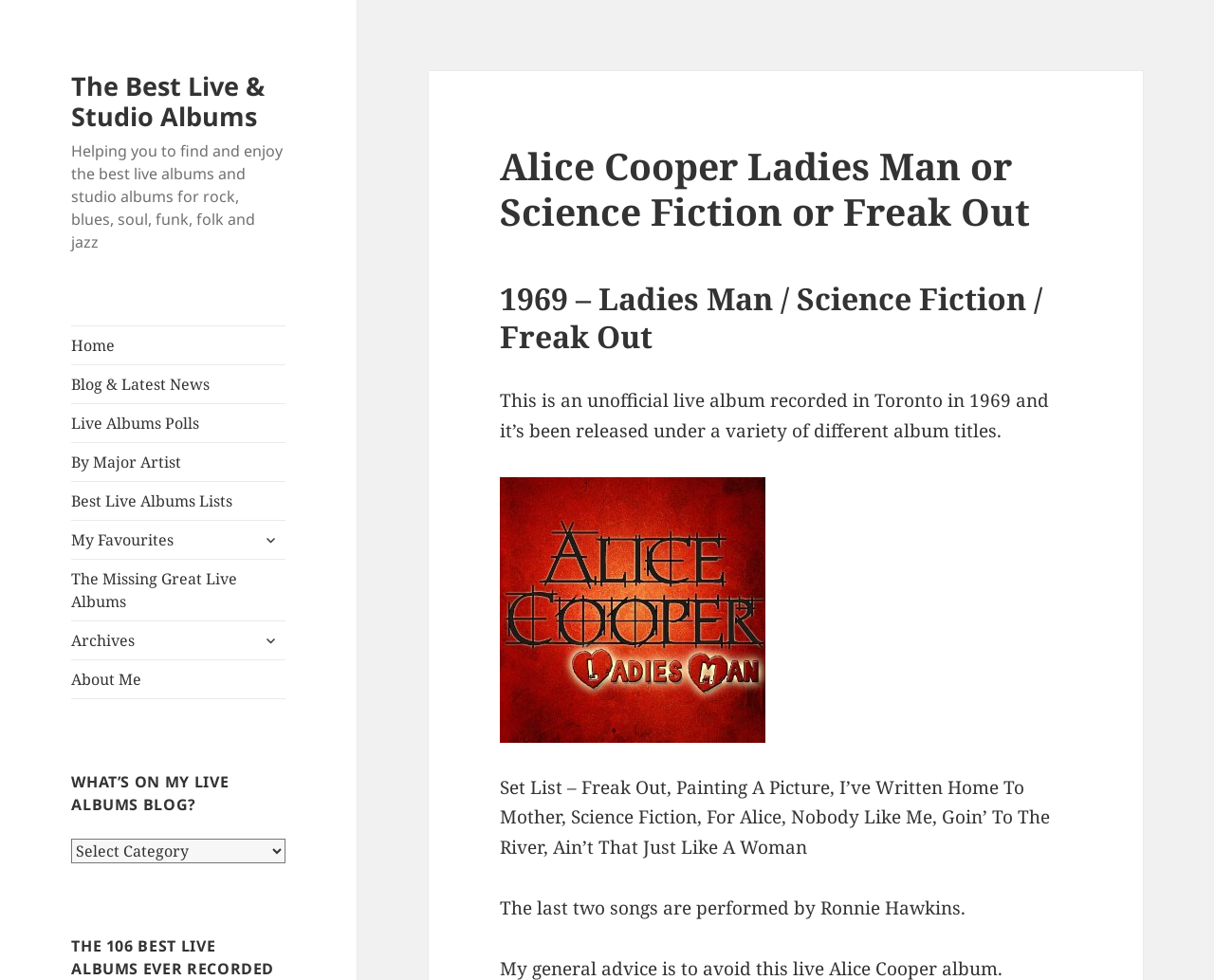Determine the bounding box coordinates for the region that must be clicked to execute the following instruction: "Click on the 'Home' link".

[0.059, 0.333, 0.235, 0.371]